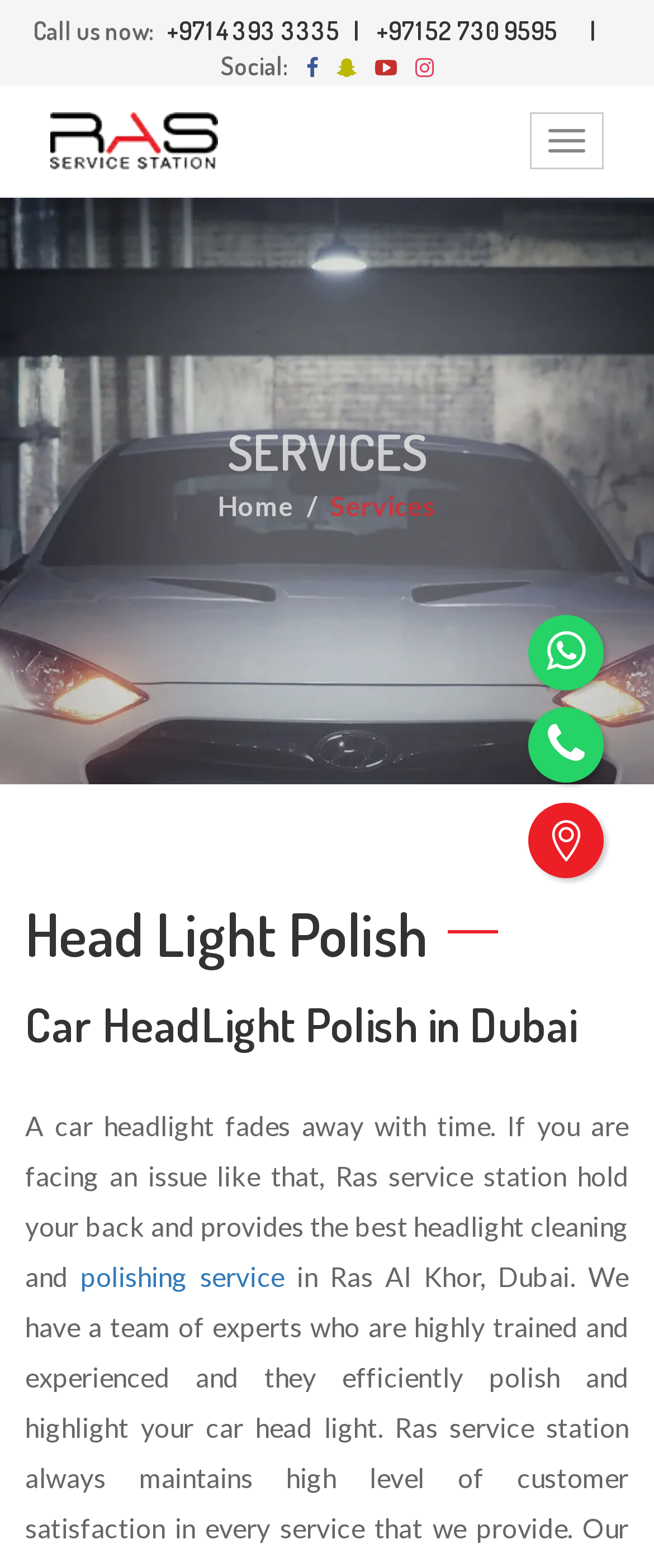Identify the bounding box coordinates necessary to click and complete the given instruction: "Get polishing service".

[0.123, 0.804, 0.435, 0.824]